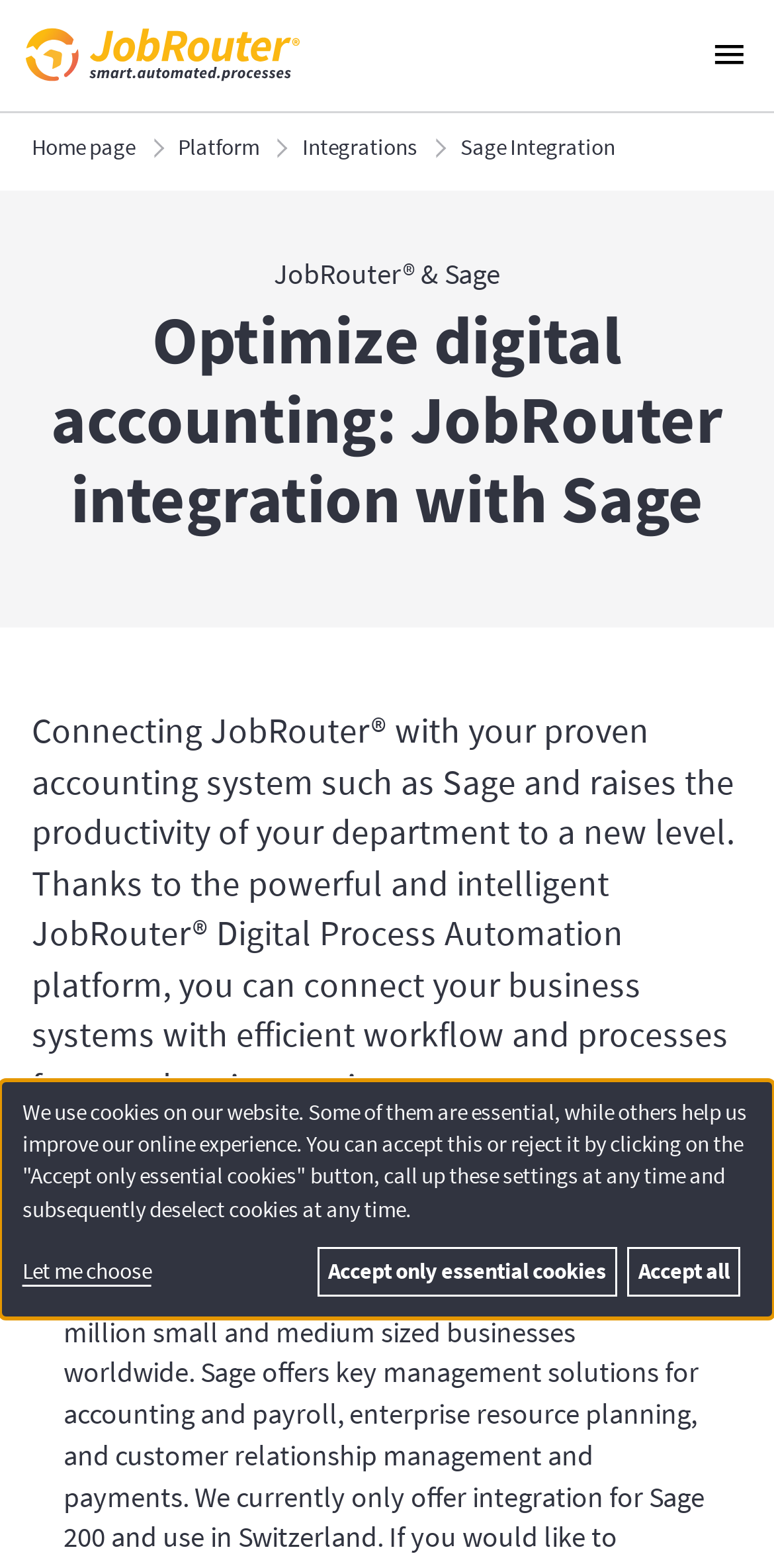From the image, can you give a detailed response to the question below:
What is the purpose of the JobRouter integration with Sage?

According to the webpage, 'Connecting JobRouter with your proven accounting system such as Sage raises the productivity of your department to a new level.'